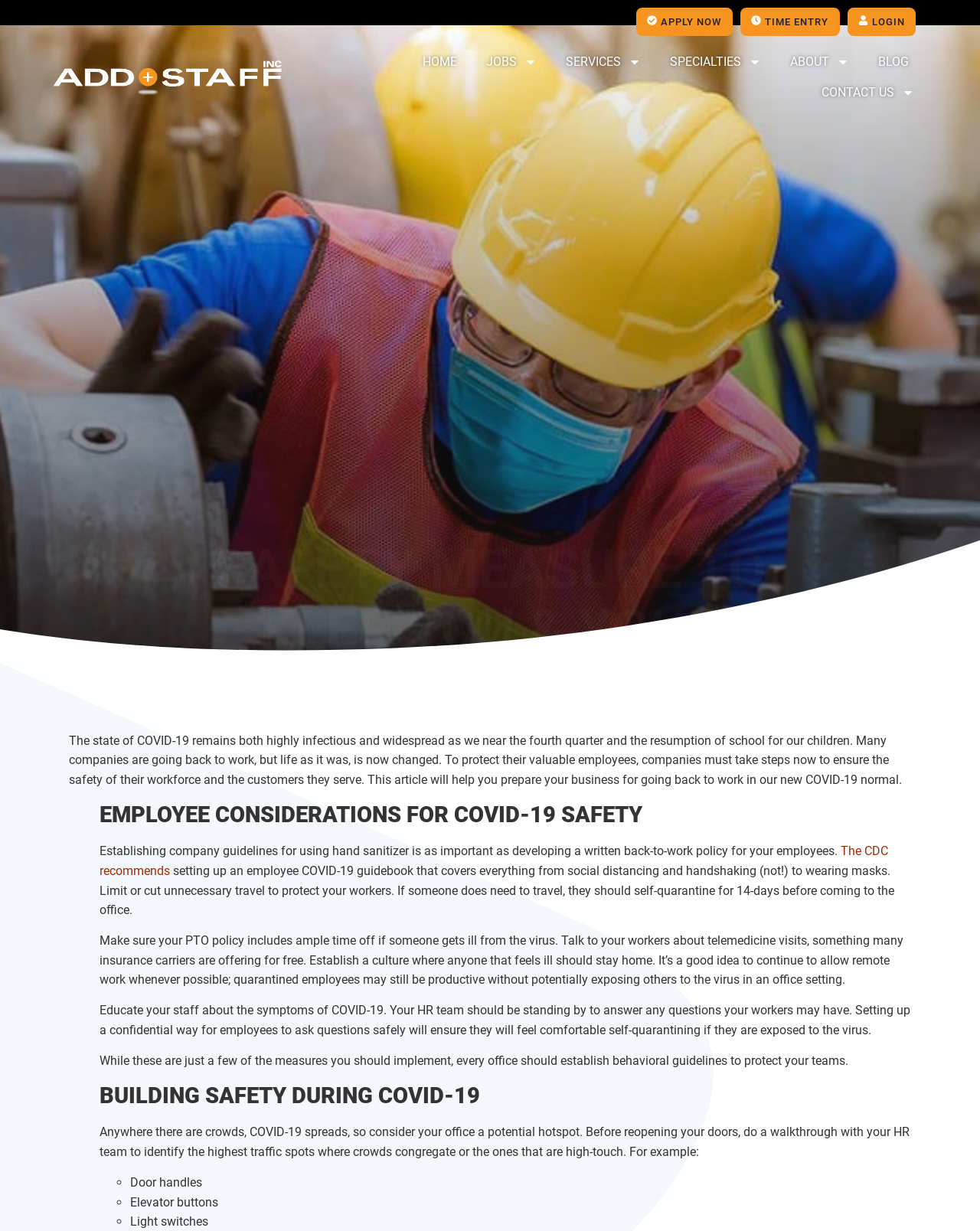Highlight the bounding box coordinates of the element you need to click to perform the following instruction: "Click APPLY NOW."

[0.649, 0.006, 0.747, 0.029]